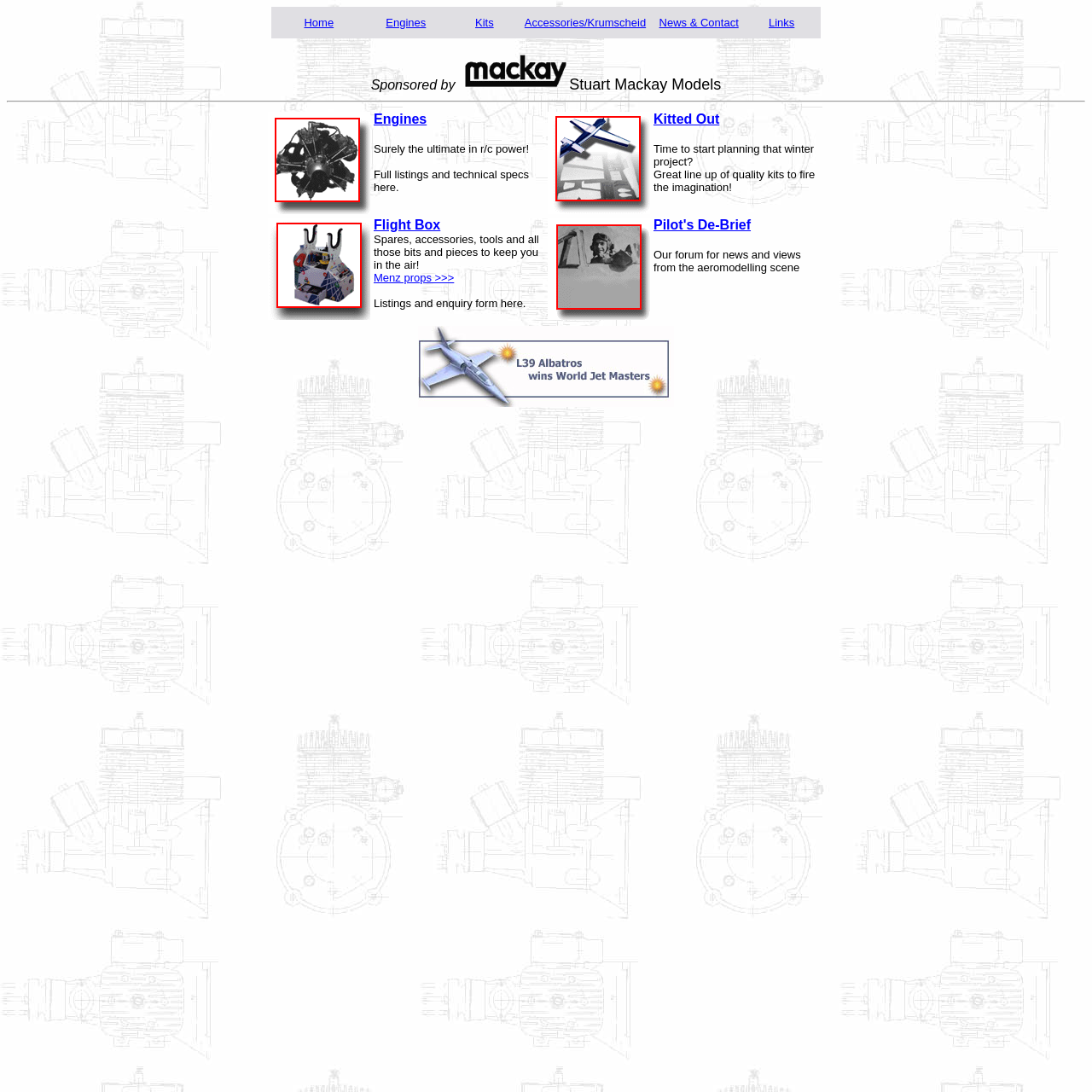What type of products are listed in the 'Kitted Out' section?
Can you provide a detailed and comprehensive answer to the question?

In the layout table, I found a layout table cell with a link 'Kitted Out' and a static text element with the text 'Great line up of quality kits to fire the imagination!'. This suggests that the 'Kitted Out' section lists quality kits for aeromodelling.